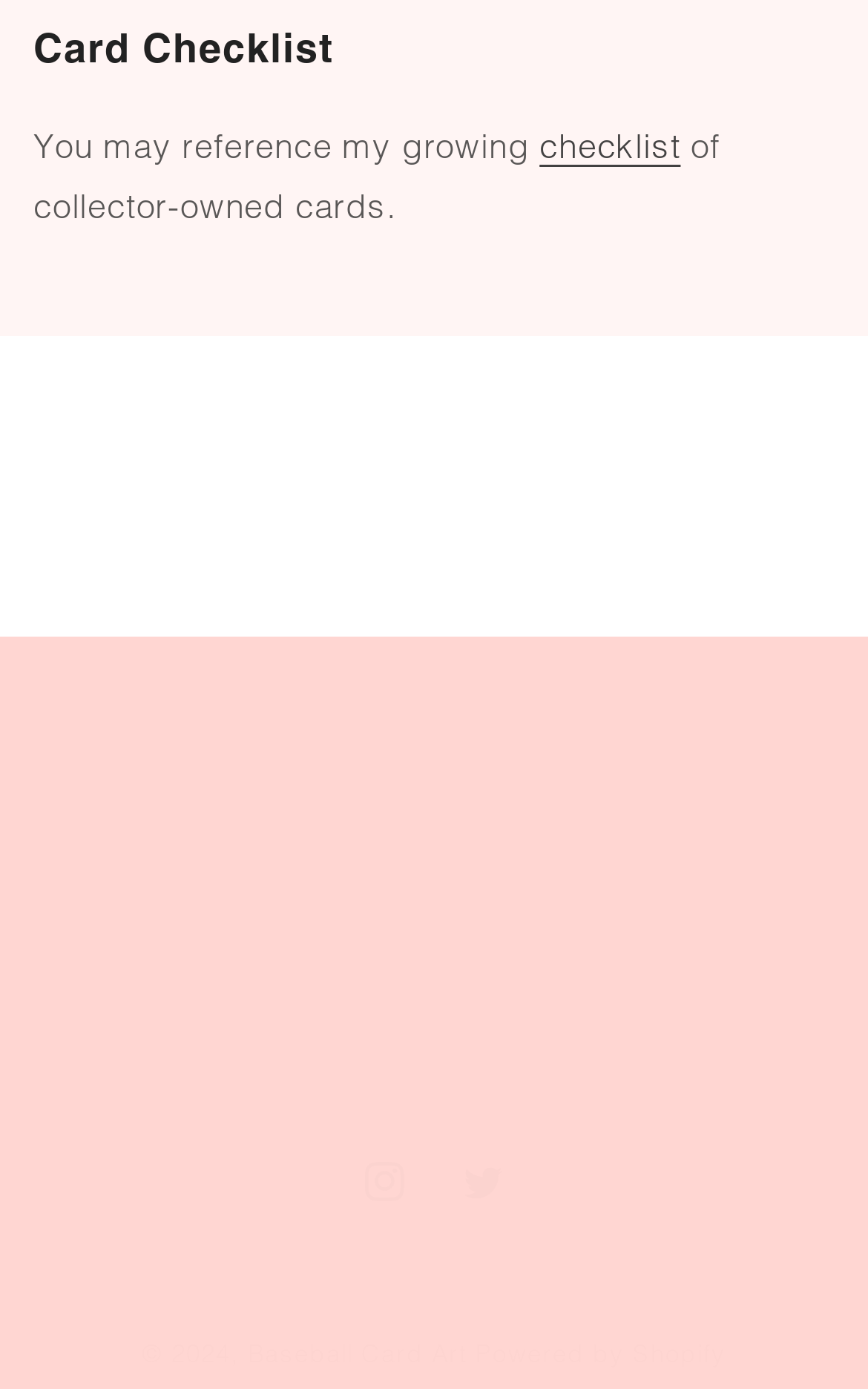Given the element description: "Baseball Card Art", predict the bounding box coordinates of this UI element. The coordinates must be four float numbers between 0 and 1, given as [left, top, right, bottom].

[0.285, 0.962, 0.539, 0.985]